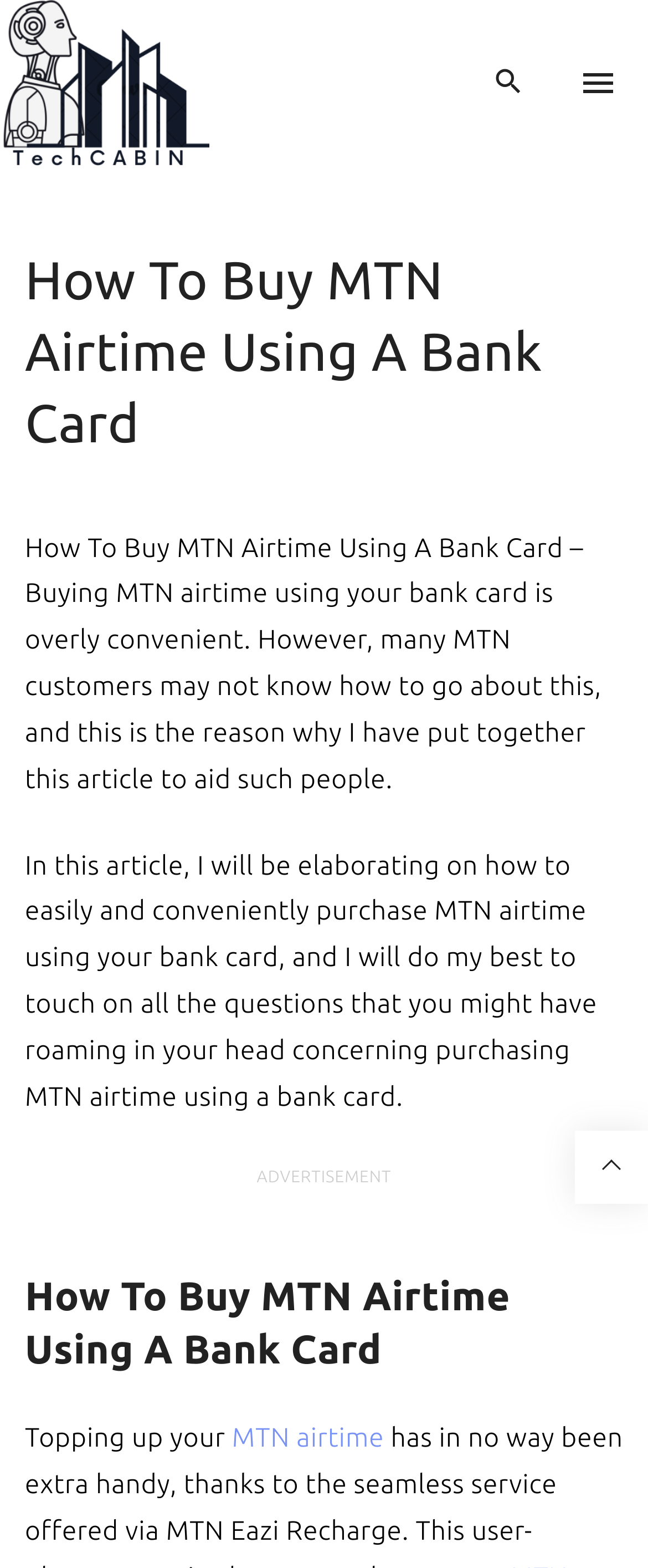Respond to the question below with a single word or phrase:
What is the purpose of the article?

To aid MTN customers